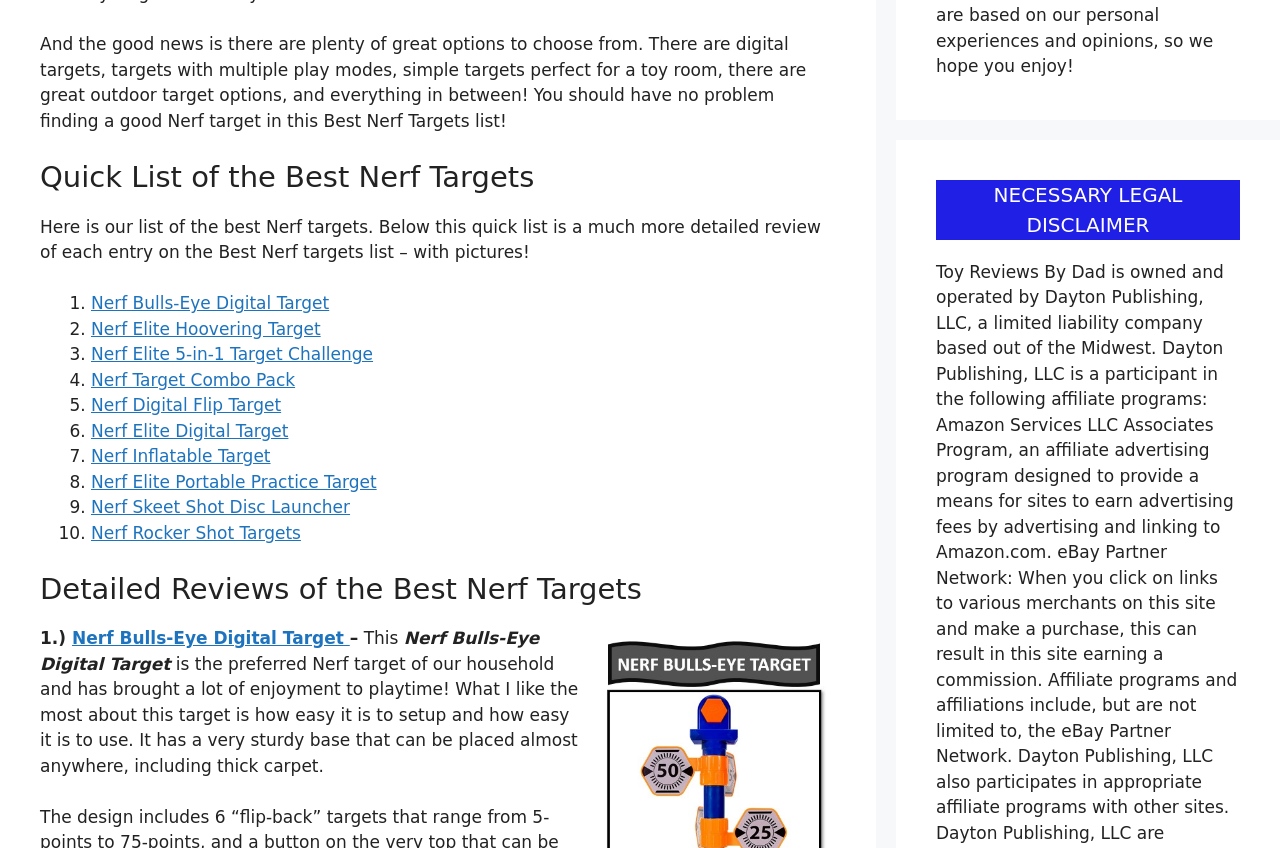Using the provided element description: "Tyres tubes (6)", identify the bounding box coordinates. The coordinates should be four floats between 0 and 1 in the order [left, top, right, bottom].

None